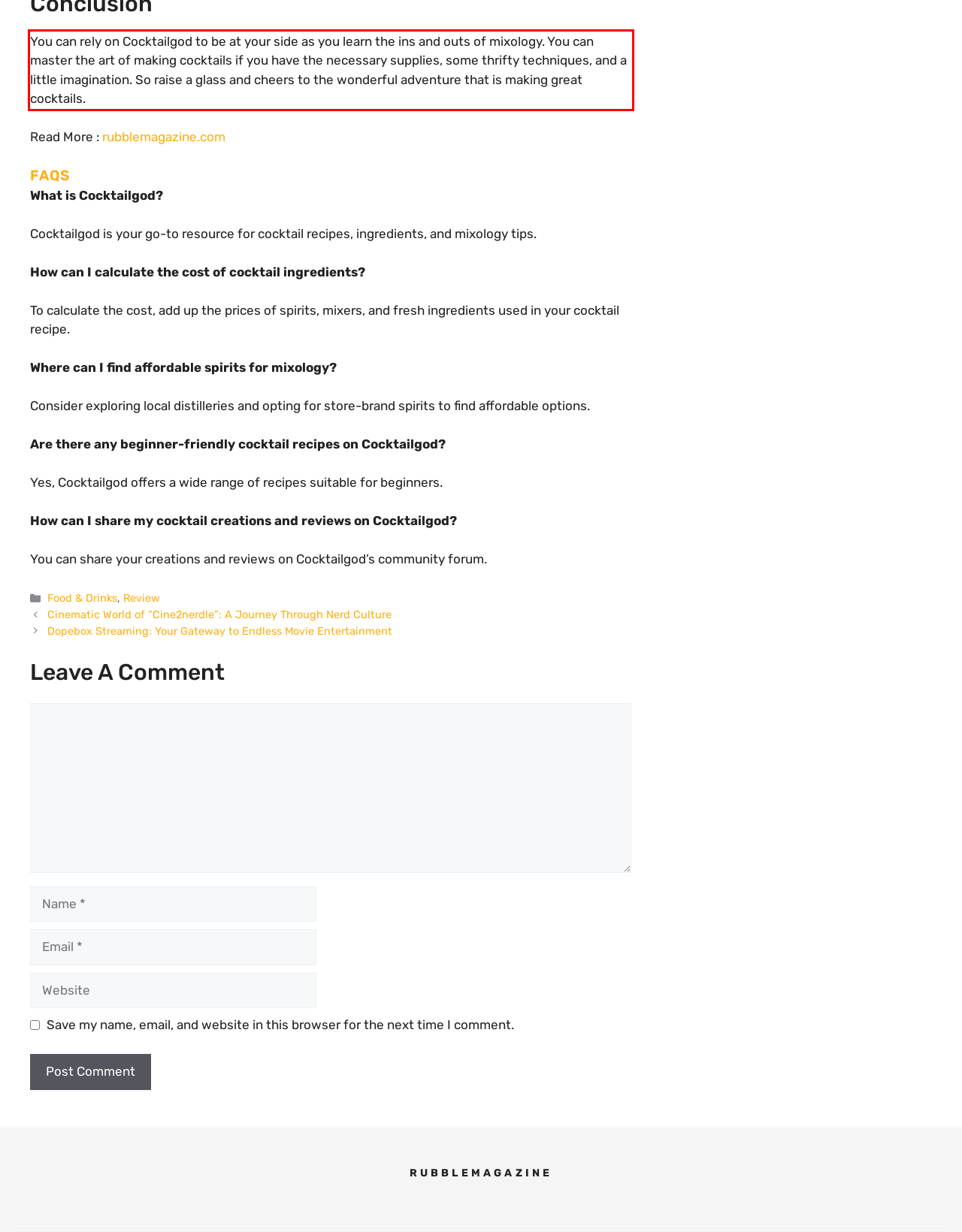Locate the red bounding box in the provided webpage screenshot and use OCR to determine the text content inside it.

You can rely on Cocktailgod to be at your side as you learn the ins and outs of mixology. You can master the art of making cocktails if you have the necessary supplies, some thrifty techniques, and a little imagination. So raise a glass and cheers to the wonderful adventure that is making great cocktails.